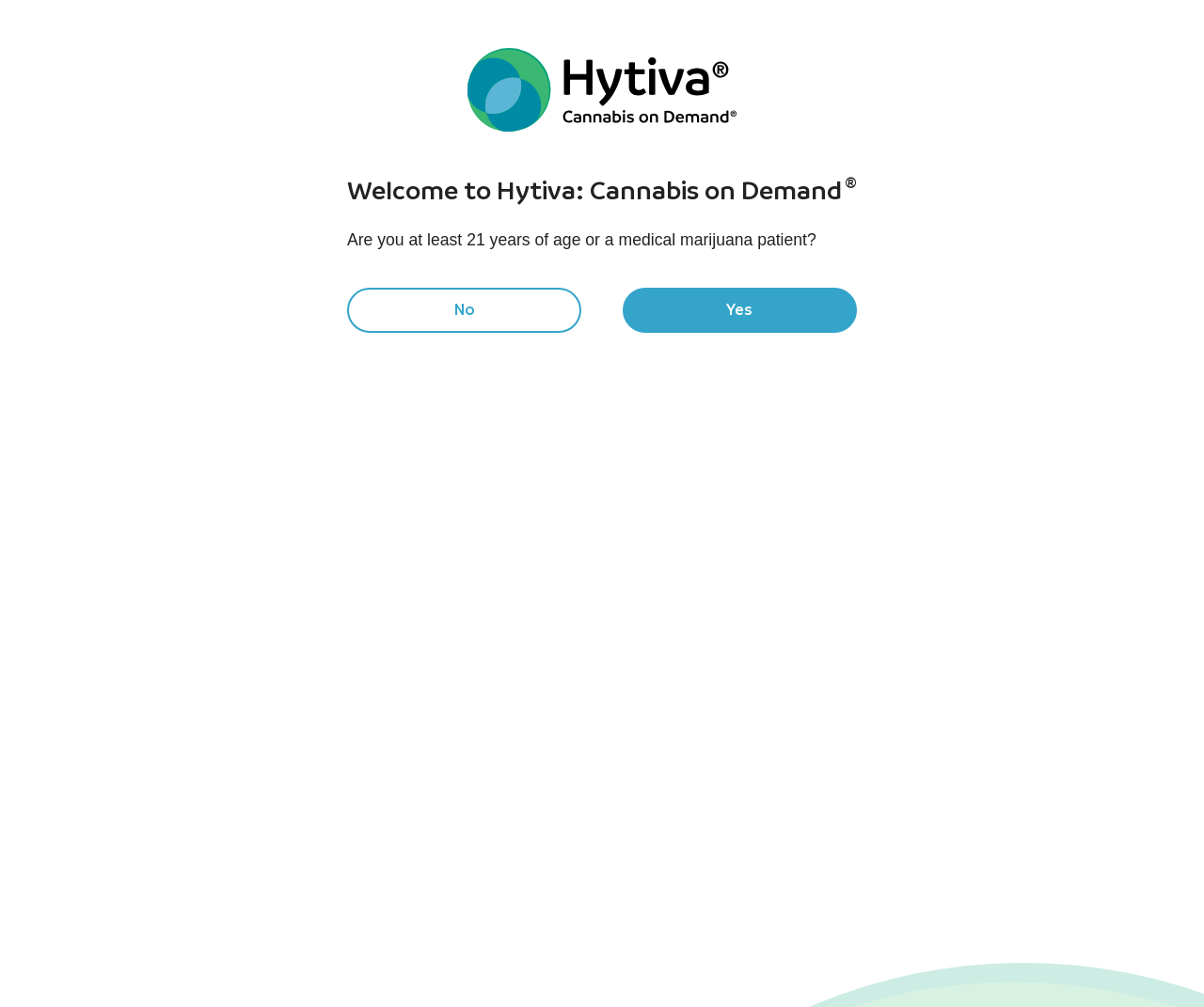What is the purpose of the 'Search Strains, Dispensaries, Brands, and Articles' textbox?
Offer a detailed and exhaustive answer to the question.

I inferred this by looking at the textbox's label 'Search Strains, Dispensaries, Brands, and Articles' and the search button next to it, which suggests that the textbox is used to search for cannabis-related content on the website.